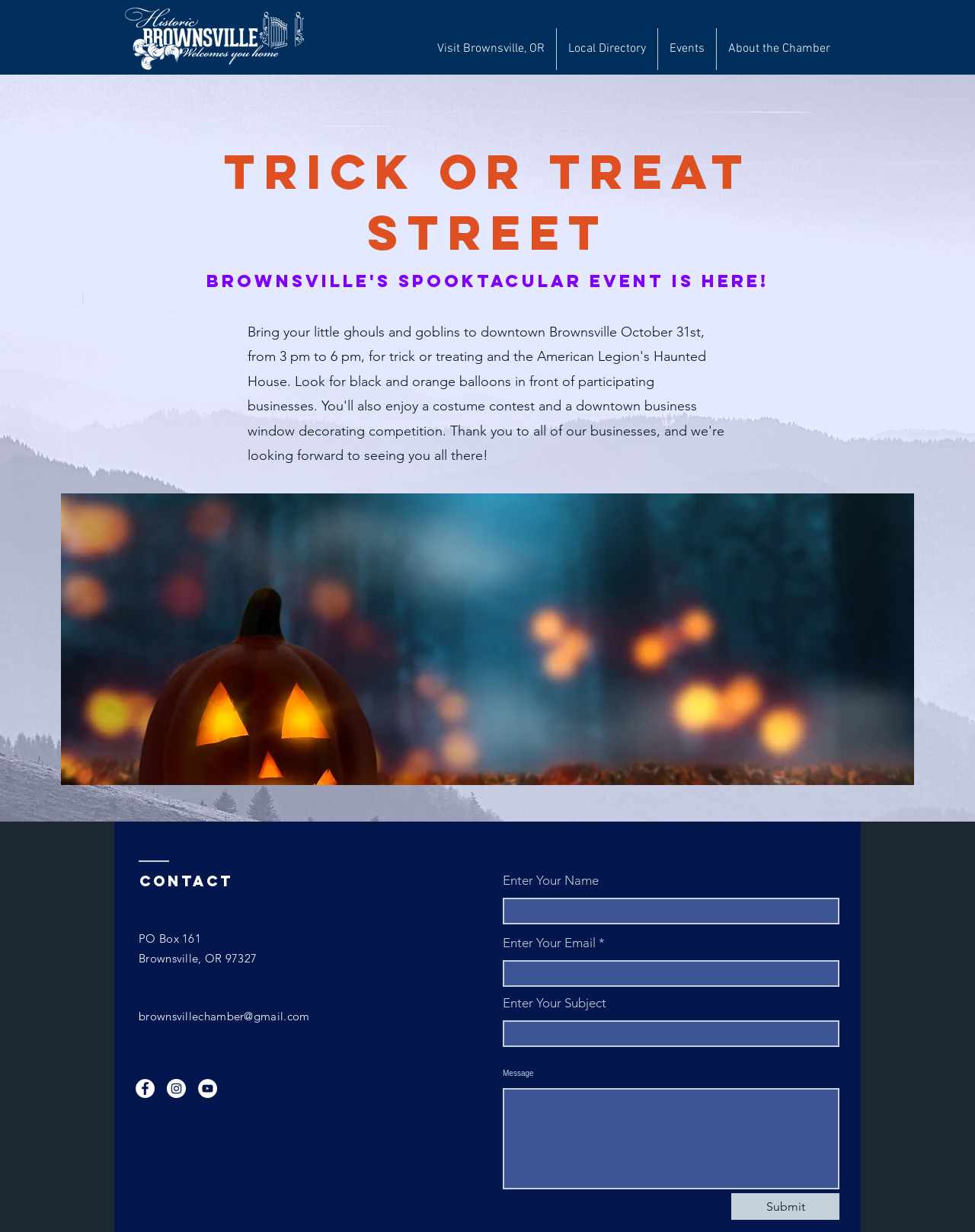Determine the bounding box for the described UI element: "Submit".

[0.75, 0.969, 0.861, 0.99]